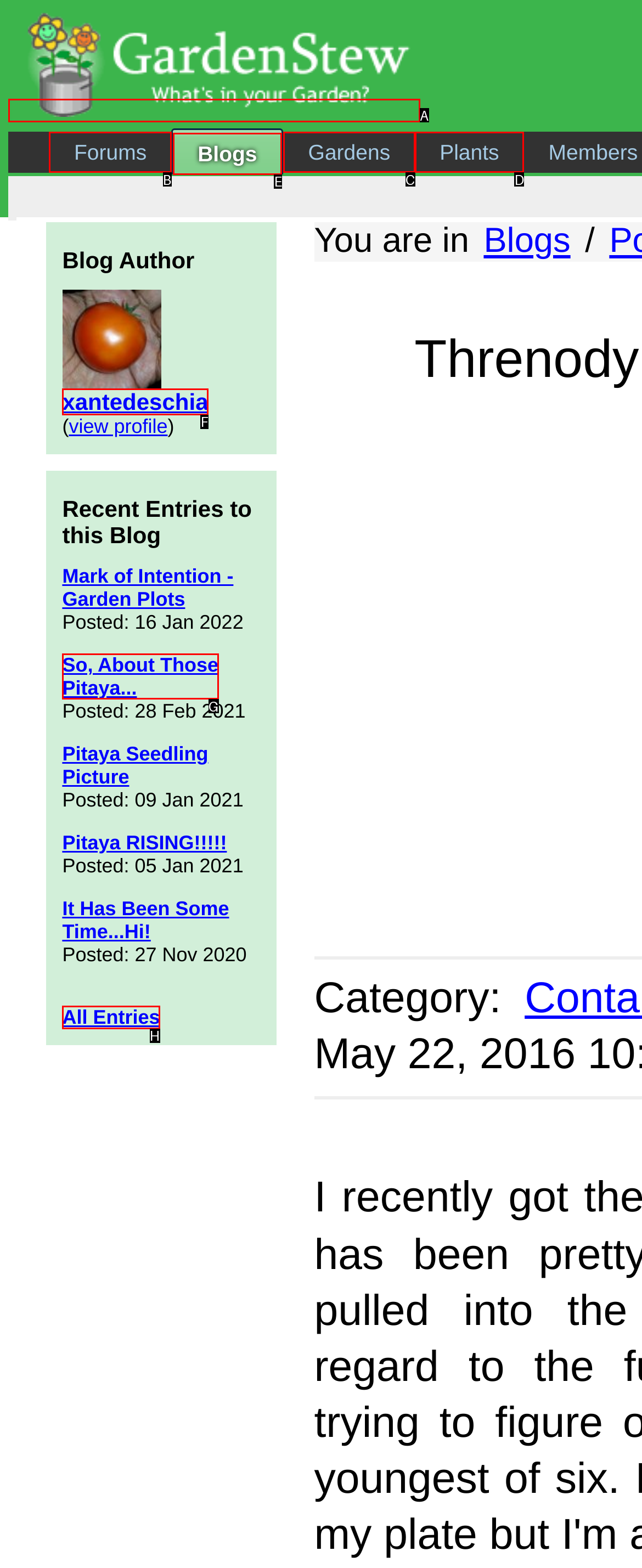Specify the letter of the UI element that should be clicked to achieve the following: go to GardenStew
Provide the corresponding letter from the choices given.

A